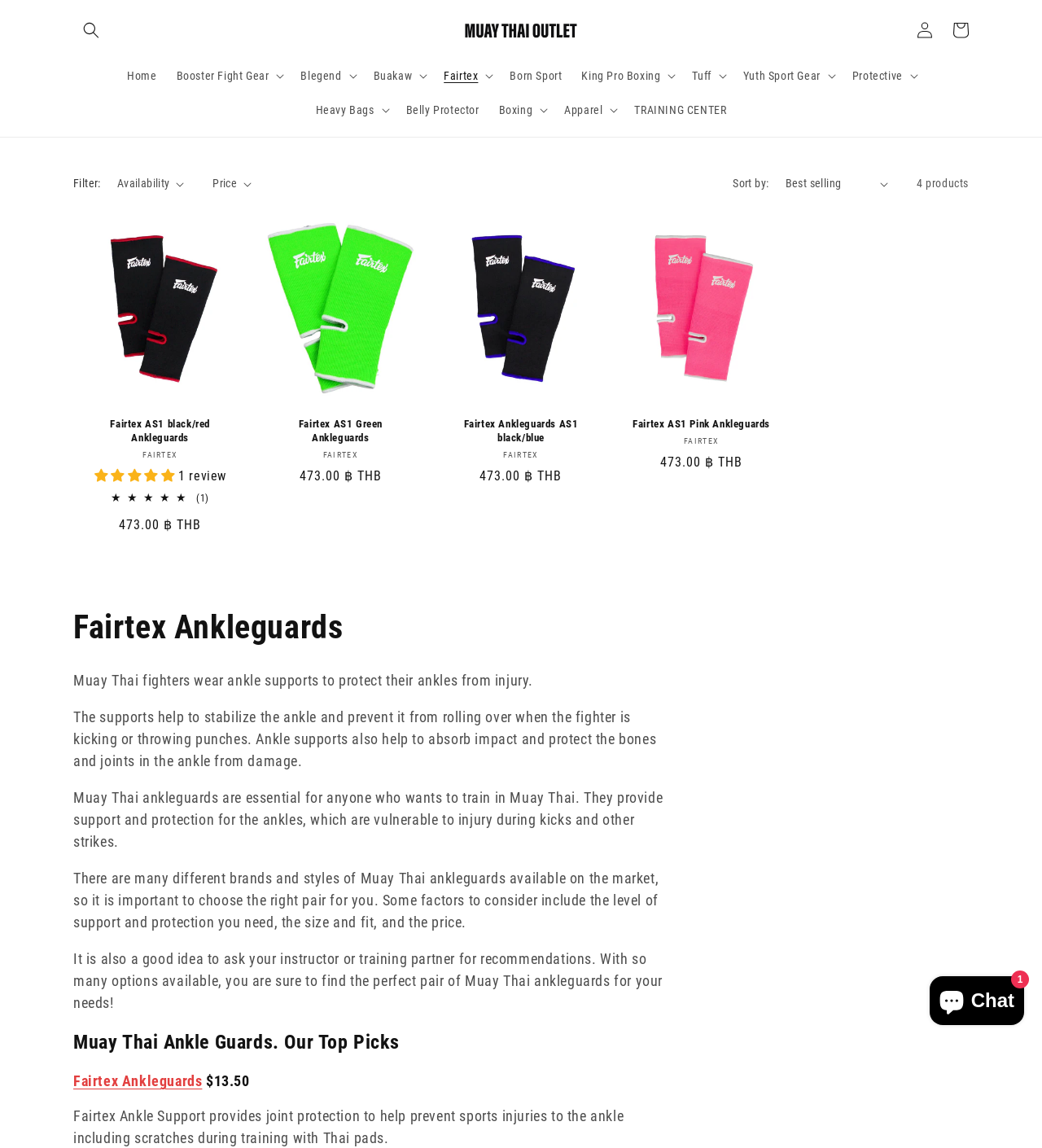Elaborate on the different components and information displayed on the webpage.

The webpage is an e-commerce site specializing in Muay Thai gear, specifically showcasing Fairtex Ankleguards. At the top, there is a search button and a logo of "MUAY THAI OUTLET" with a link to the homepage. Below the logo, there is a navigation menu with various categories, including "Home", "Booster Fight Gear", "Blegend", "Buakaw", "Fairtex", and more.

On the left side, there is a filter section with options to filter products by availability, price, and sorting. Below the filter section, there is a product grid displaying four products, each with an image, product name, vendor, rating, and price. The products are Fairtex Ankleguards in different colors, including black/red, green, black/blue, and pink.

Each product has a brief description, vendor information, and pricing details. The products are arranged in a grid layout, with two products per row. Below the product grid, there is a section with a heading "Collection: Fairtex Ankleguards" followed by a brief description of the importance of ankle supports in Muay Thai and the benefits of using Fairtex Ankleguards.

At the top right corner, there are links to "Log in" and "Cart". The overall layout is organized, with clear headings and concise text, making it easy to navigate and find products.